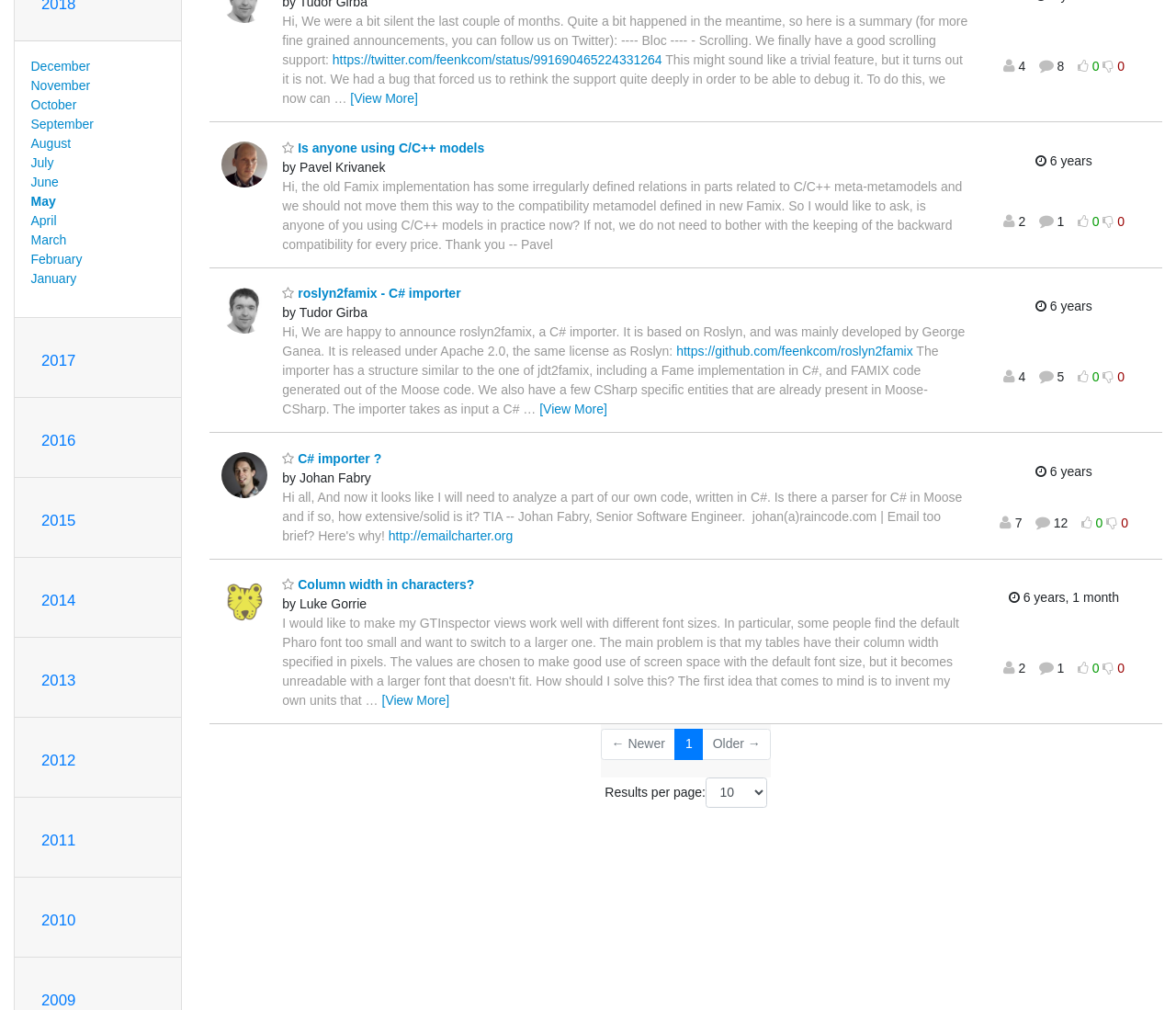Using the element description 0, predict the bounding box coordinates for the UI element. Provide the coordinates in (top-left x, top-left y, bottom-right x, bottom-right y) format with values ranging from 0 to 1.

[0.916, 0.212, 0.938, 0.227]